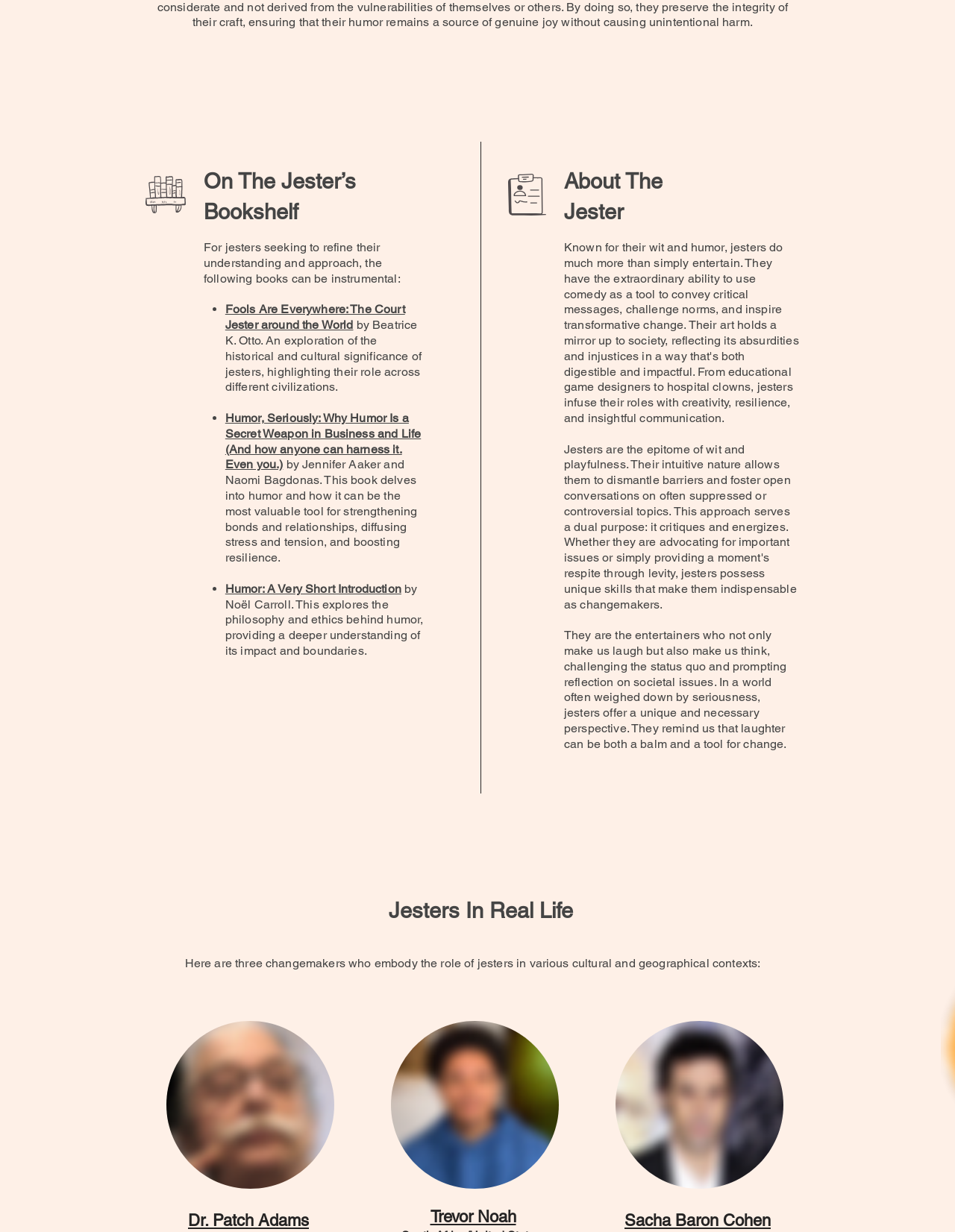Respond to the following question using a concise word or phrase: 
How many book recommendations are there?

3